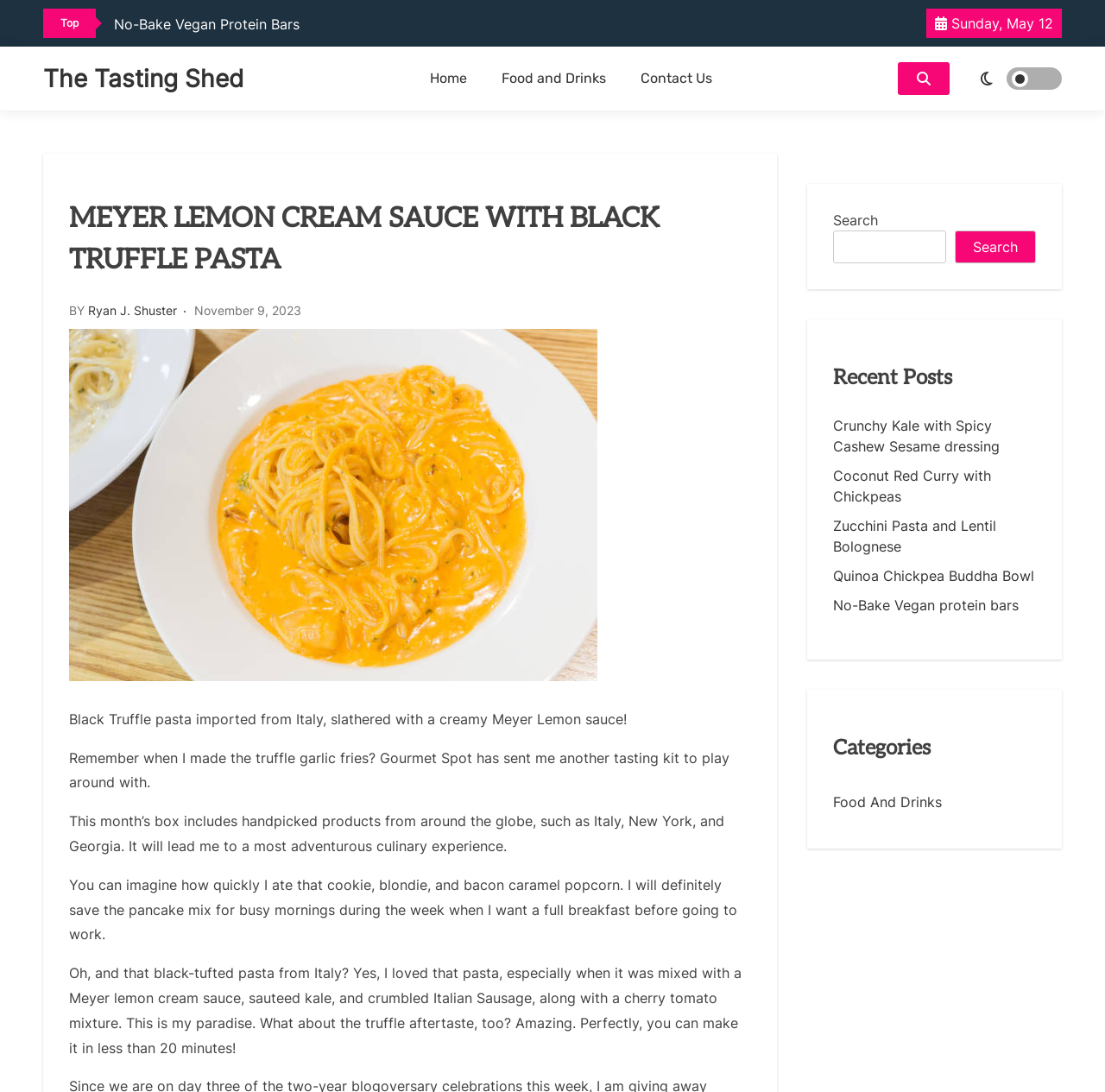Reply to the question with a brief word or phrase: What is the category of the article?

Food And Drinks